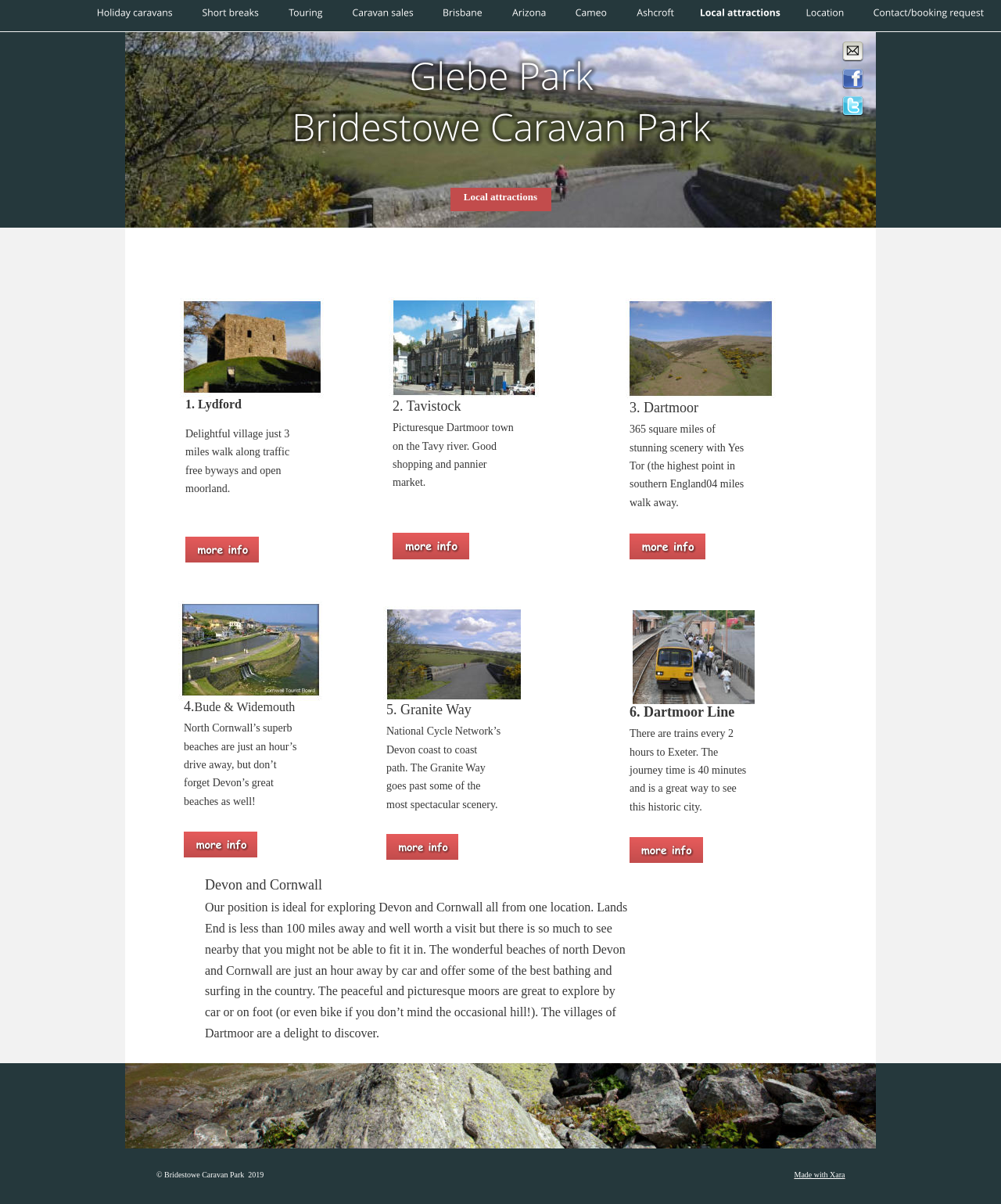Predict the bounding box for the UI component with the following description: "Made with Xara".

[0.793, 0.972, 0.844, 0.979]